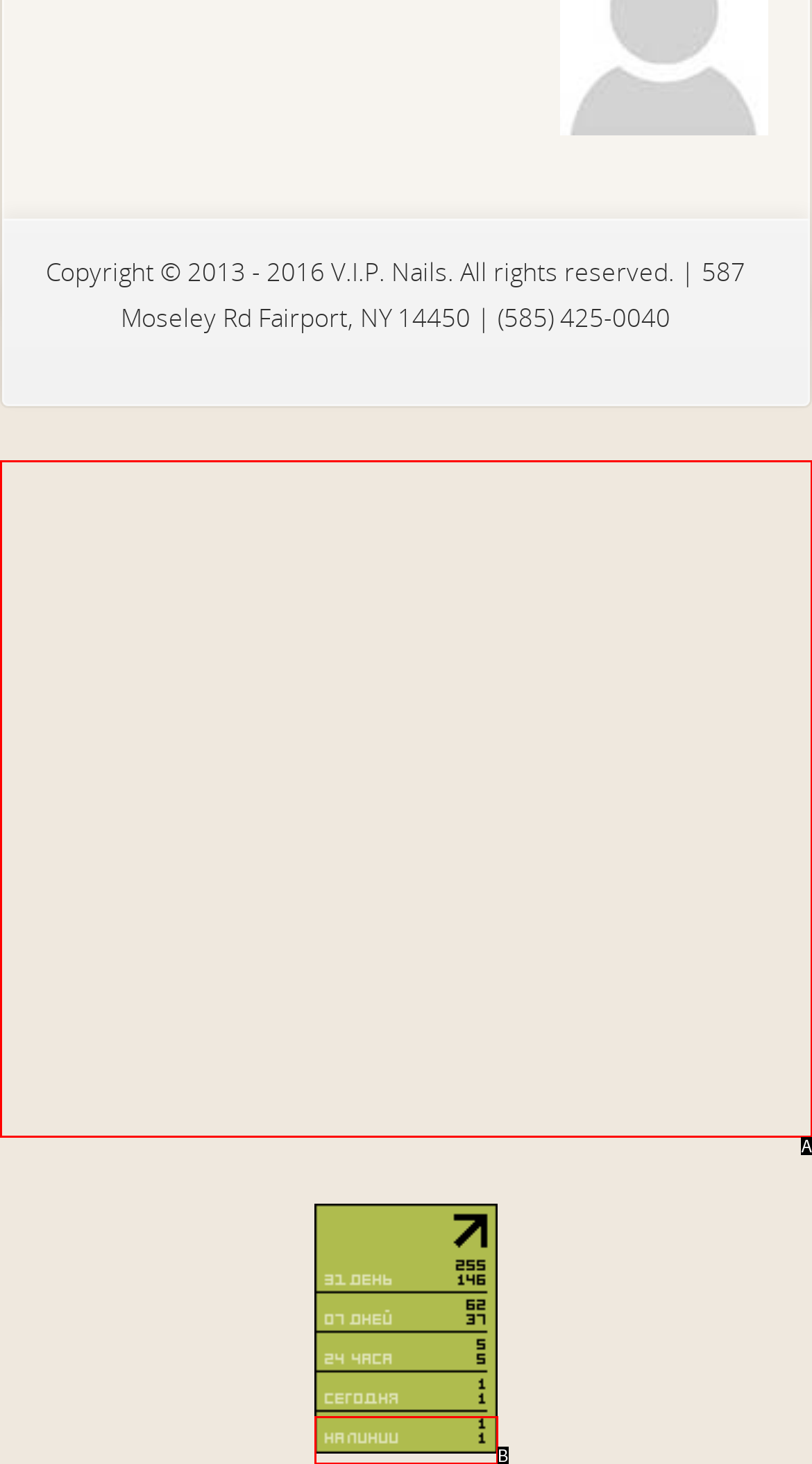Select the letter of the UI element that best matches: aria-label="Advertisement" name="aswift_3" title="Advertisement"
Answer with the letter of the correct option directly.

A